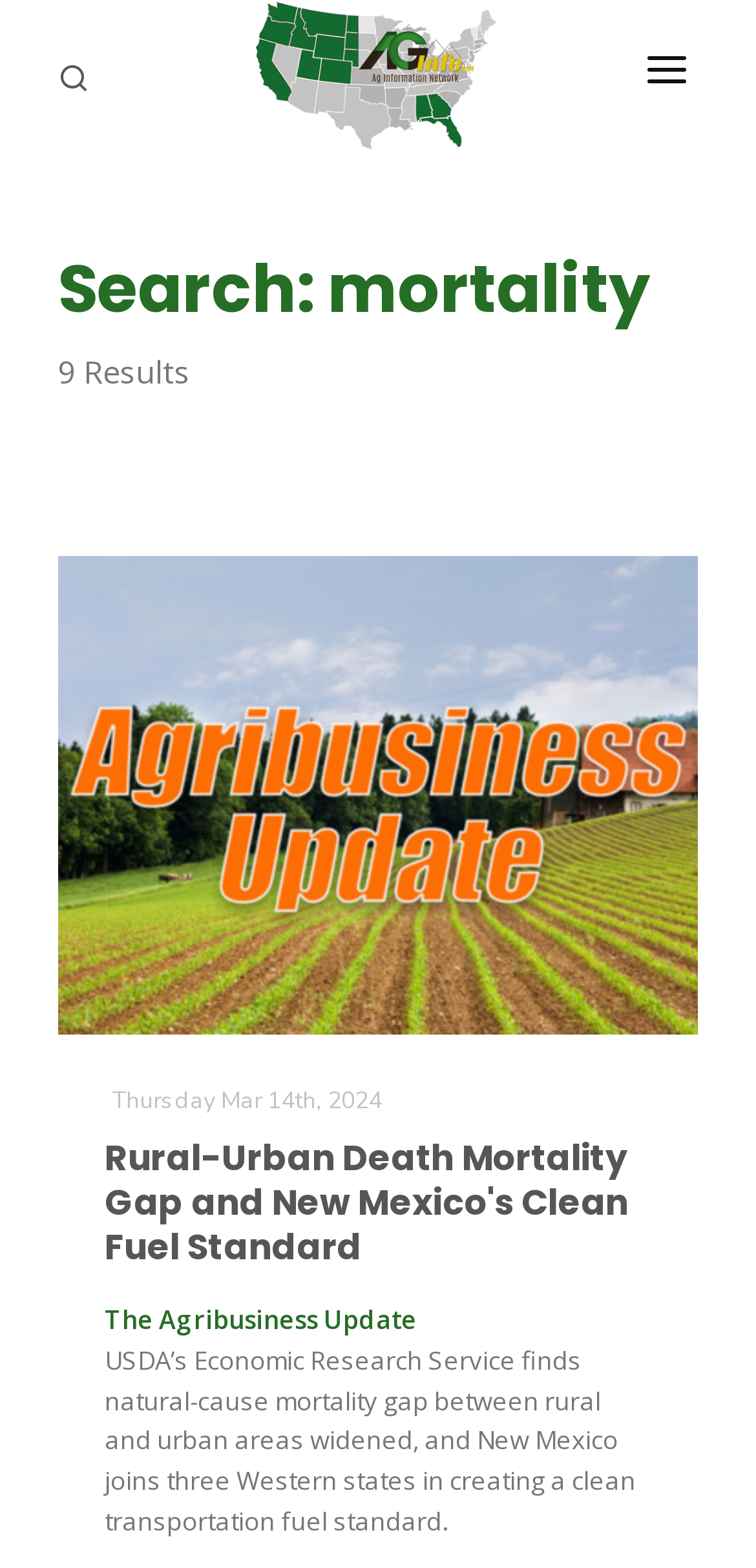Please determine the bounding box coordinates of the section I need to click to accomplish this instruction: "Click the AGInfo Logo".

[0.332, 0.0, 0.668, 0.137]